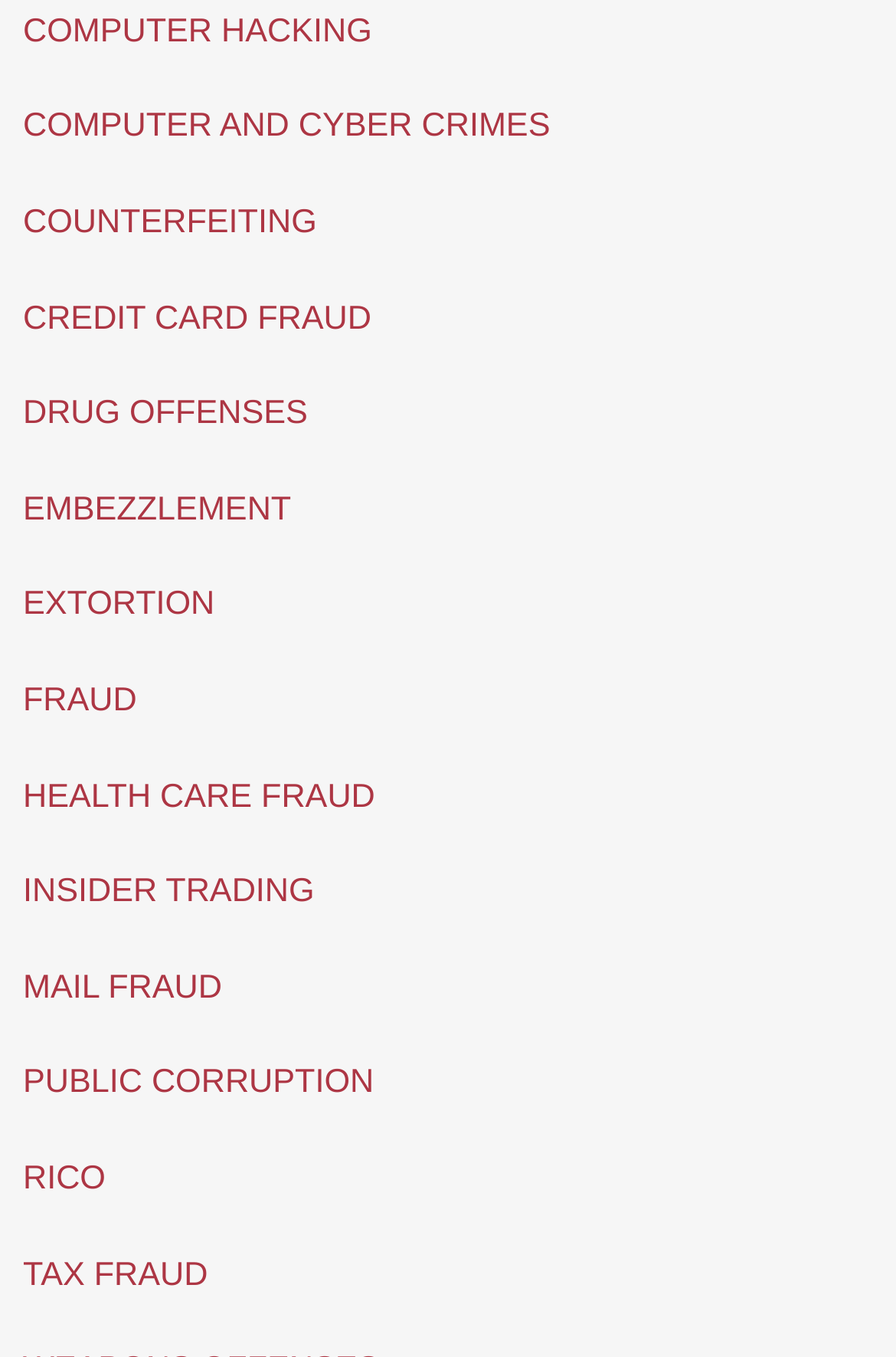Locate the bounding box coordinates of the element that needs to be clicked to carry out the instruction: "Learn about PUBLIC CORRUPTION". The coordinates should be given as four float numbers ranging from 0 to 1, i.e., [left, top, right, bottom].

[0.026, 0.785, 0.417, 0.812]